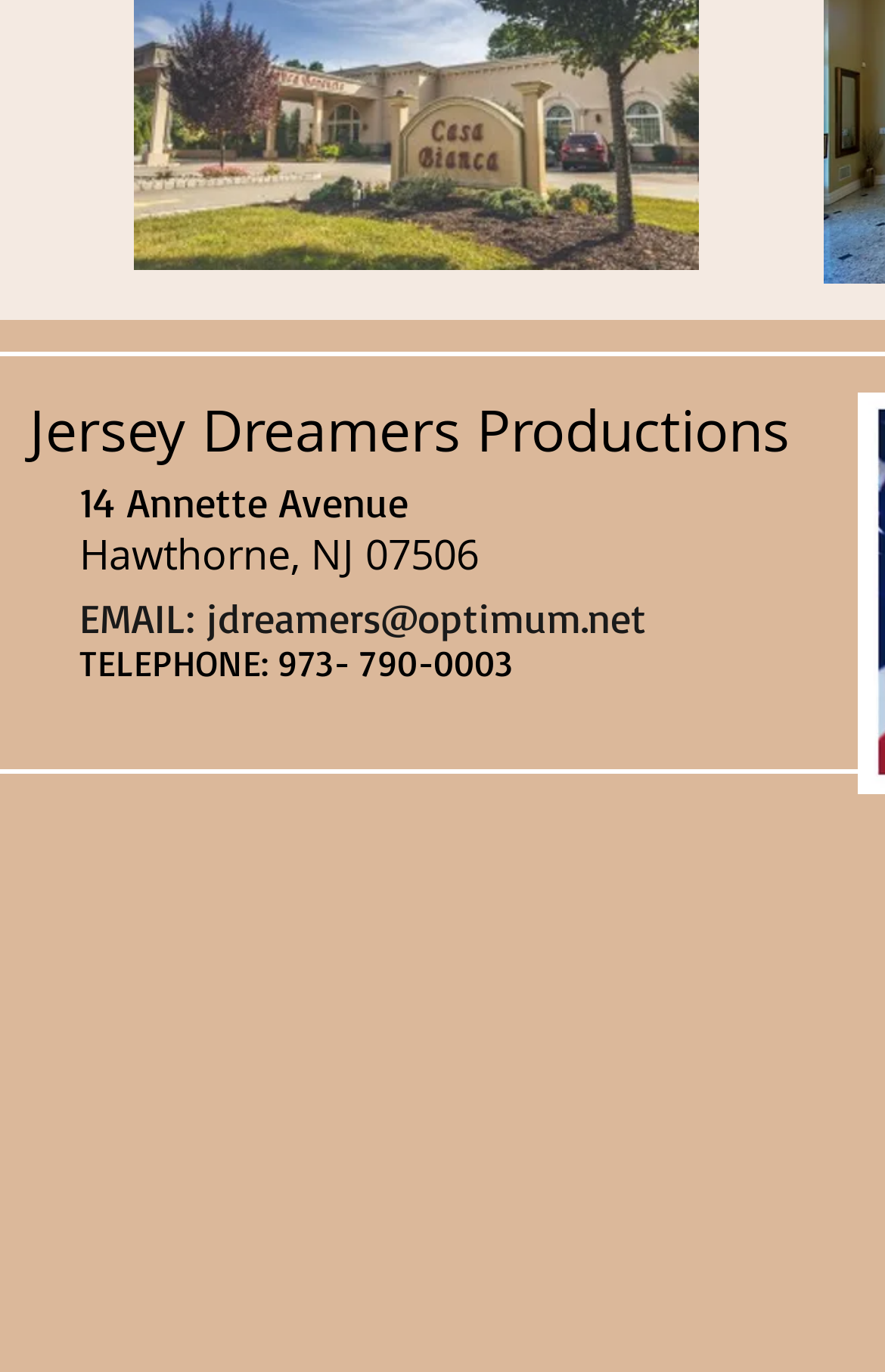Examine the screenshot and answer the question in as much detail as possible: What is the company name?

The company name is located at the top of the webpage, and it is a static text element that reads 'Jersey Dreamers Productions'.